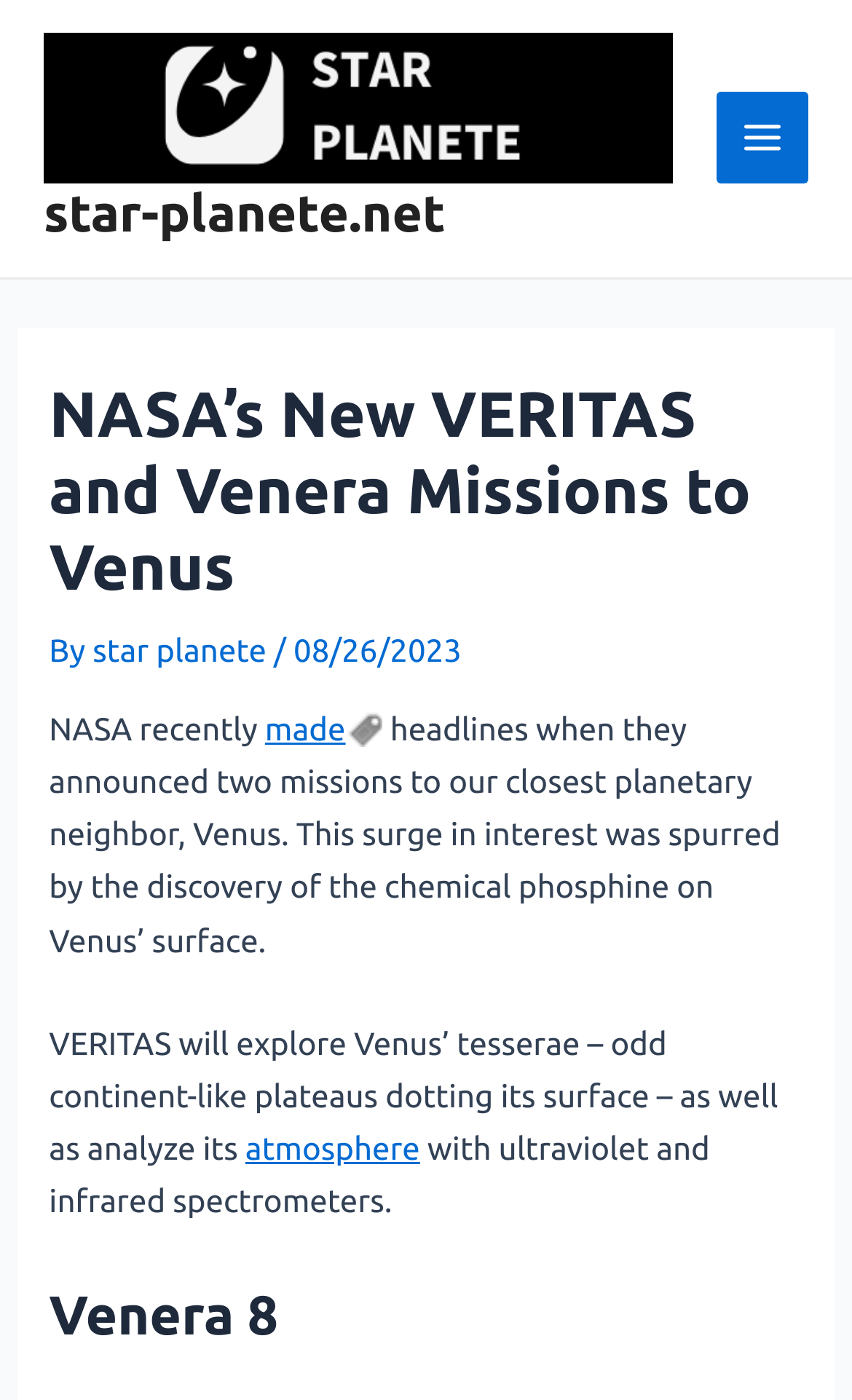What is the name of the other mission mentioned in the article?
Using the visual information, respond with a single word or phrase.

Venera 8